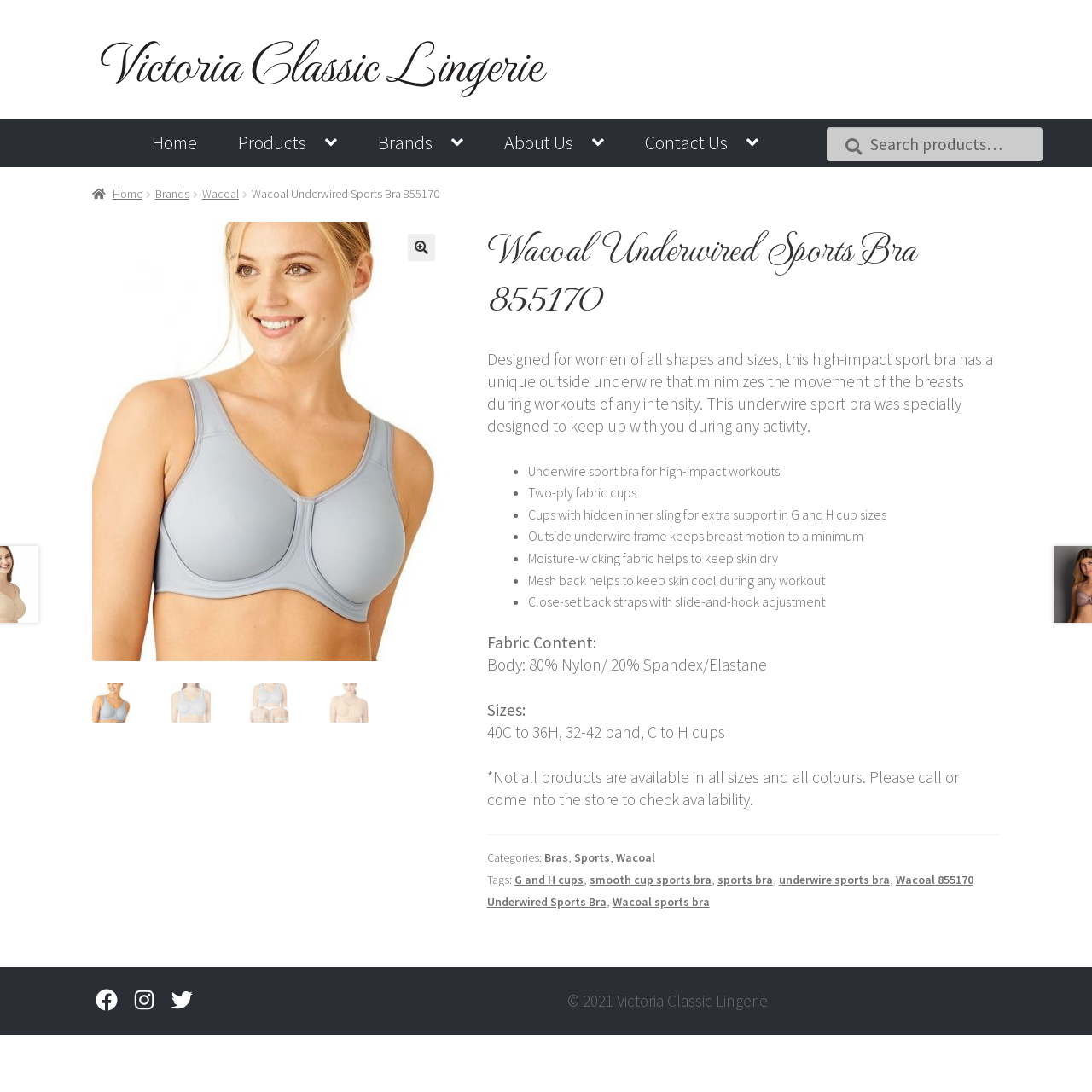Pinpoint the bounding box coordinates of the area that must be clicked to complete this instruction: "Search for products".

[0.757, 0.109, 0.955, 0.148]